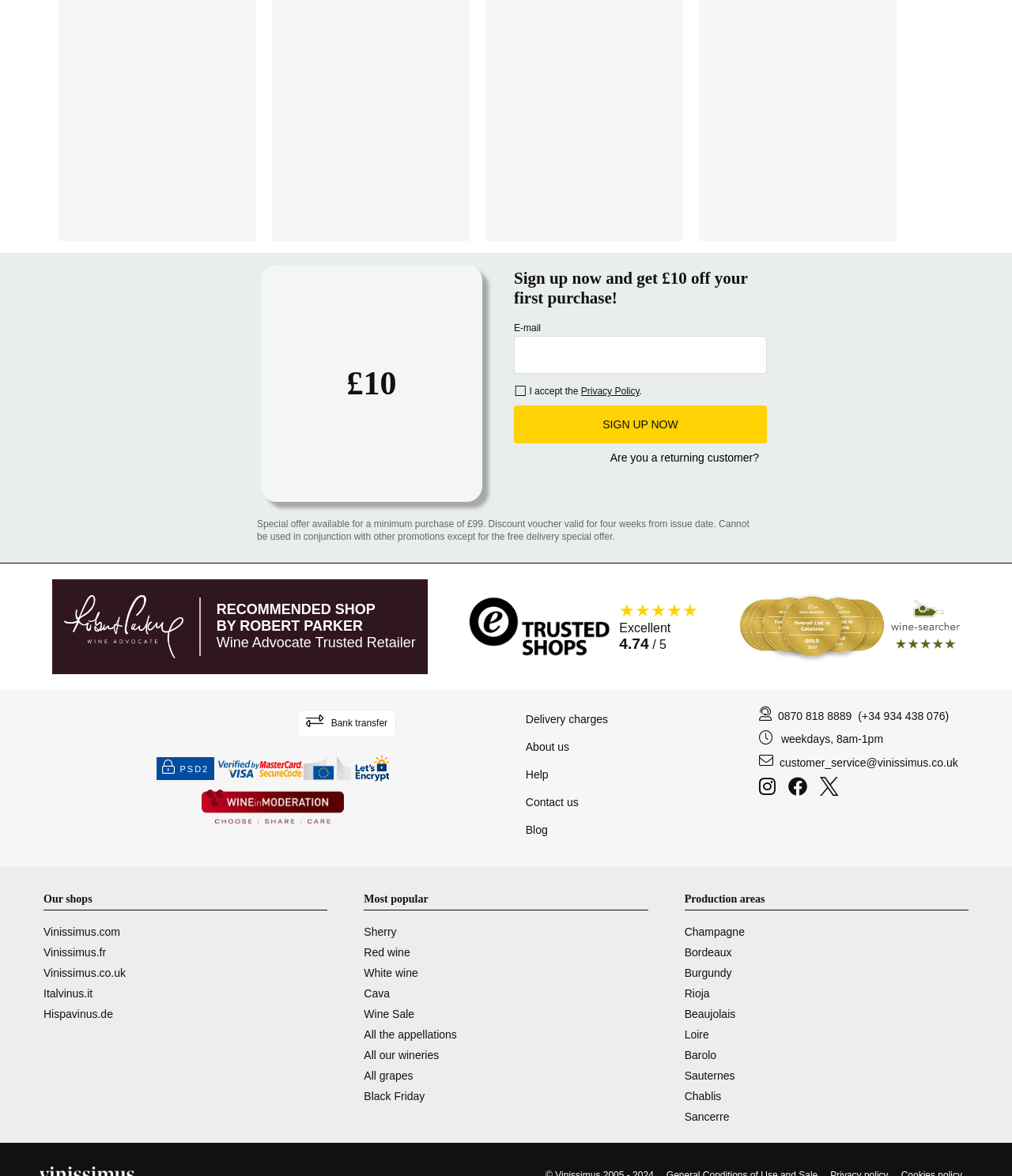Identify the bounding box of the HTML element described as: "Privacy Policy".

[0.574, 0.312, 0.632, 0.354]